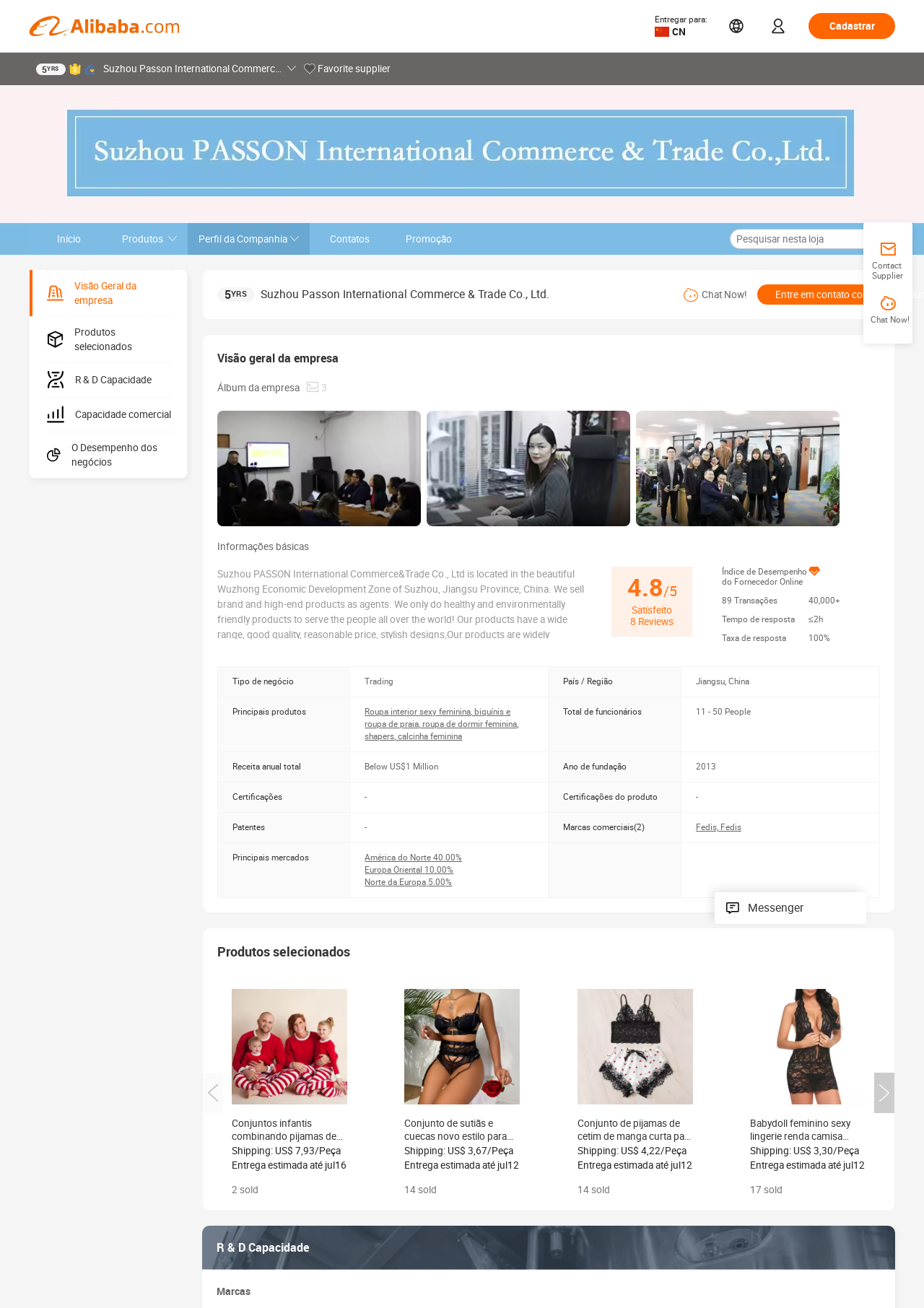Please provide a brief answer to the following inquiry using a single word or phrase:
What is the company's annual revenue?

Below US$1 Million